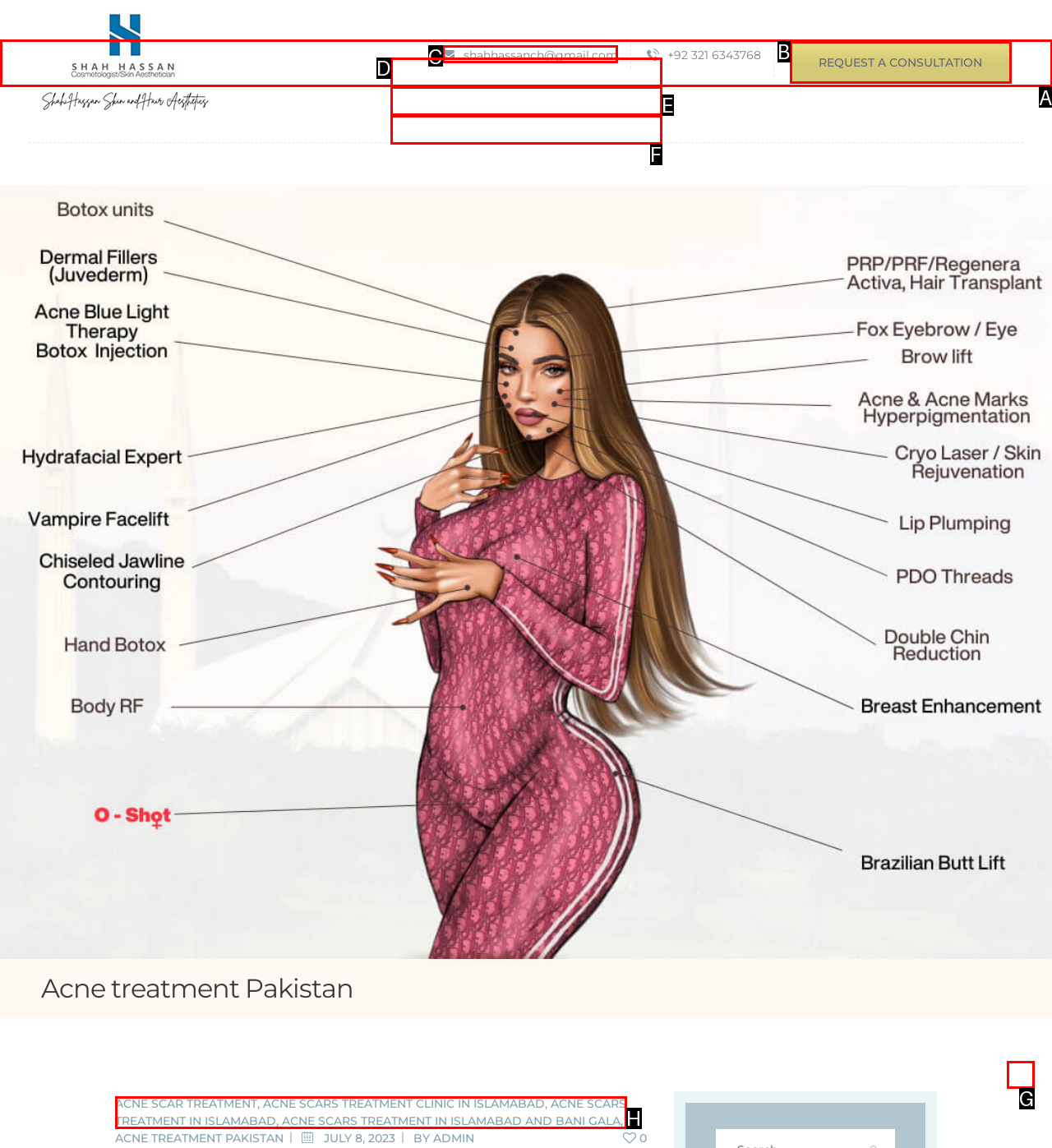Examine the description: parent_node: shahhassanch@gmail.com title="Scroll to top" and indicate the best matching option by providing its letter directly from the choices.

G